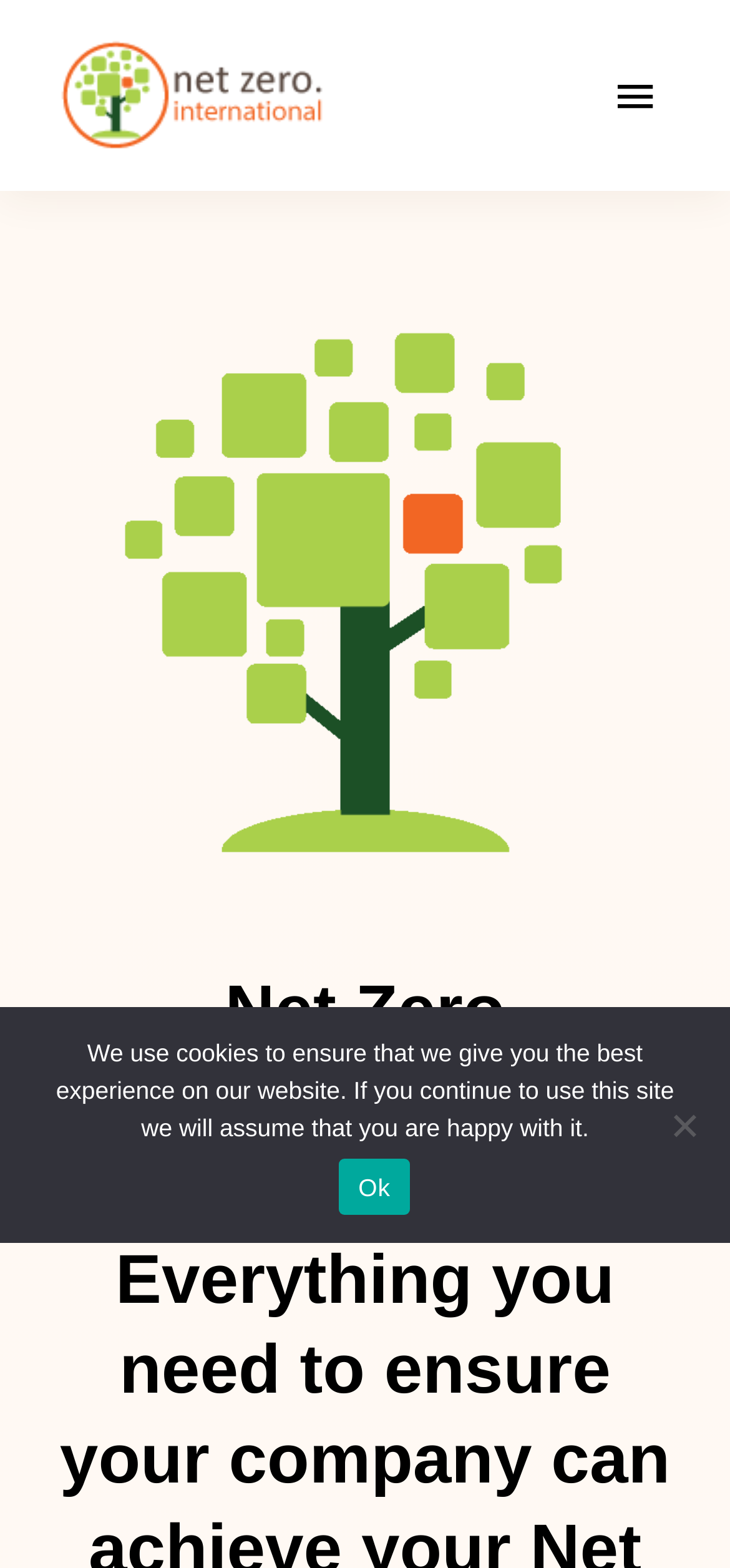Please give a short response to the question using one word or a phrase:
What is the text on the image at the top?

Net Zero Signature Solution